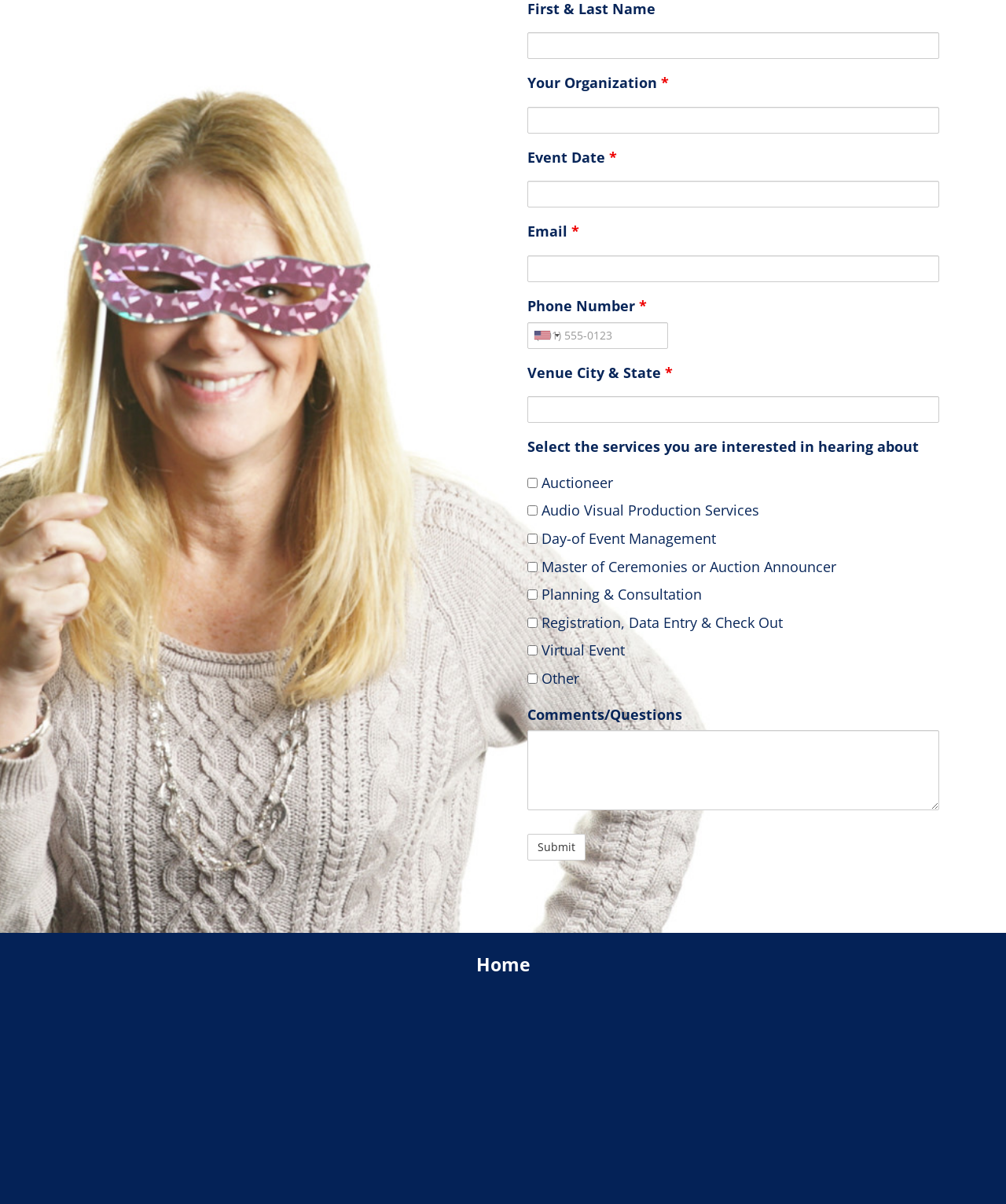What is the purpose of the RECAPTCHA?
Using the image, give a concise answer in the form of a single word or short phrase.

To prevent spam